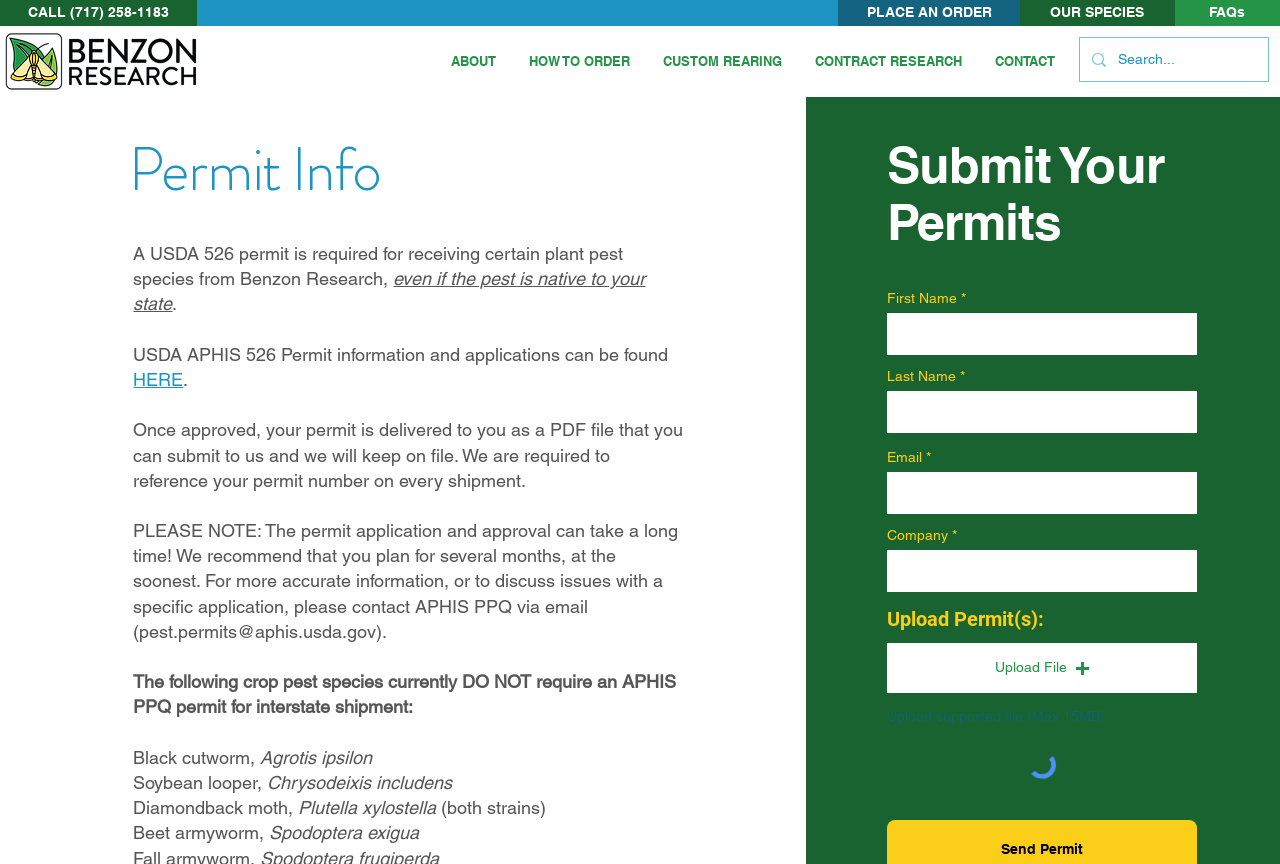Determine the bounding box coordinates of the area to click in order to meet this instruction: "Contact Benzon Research".

[0.764, 0.043, 0.837, 0.098]